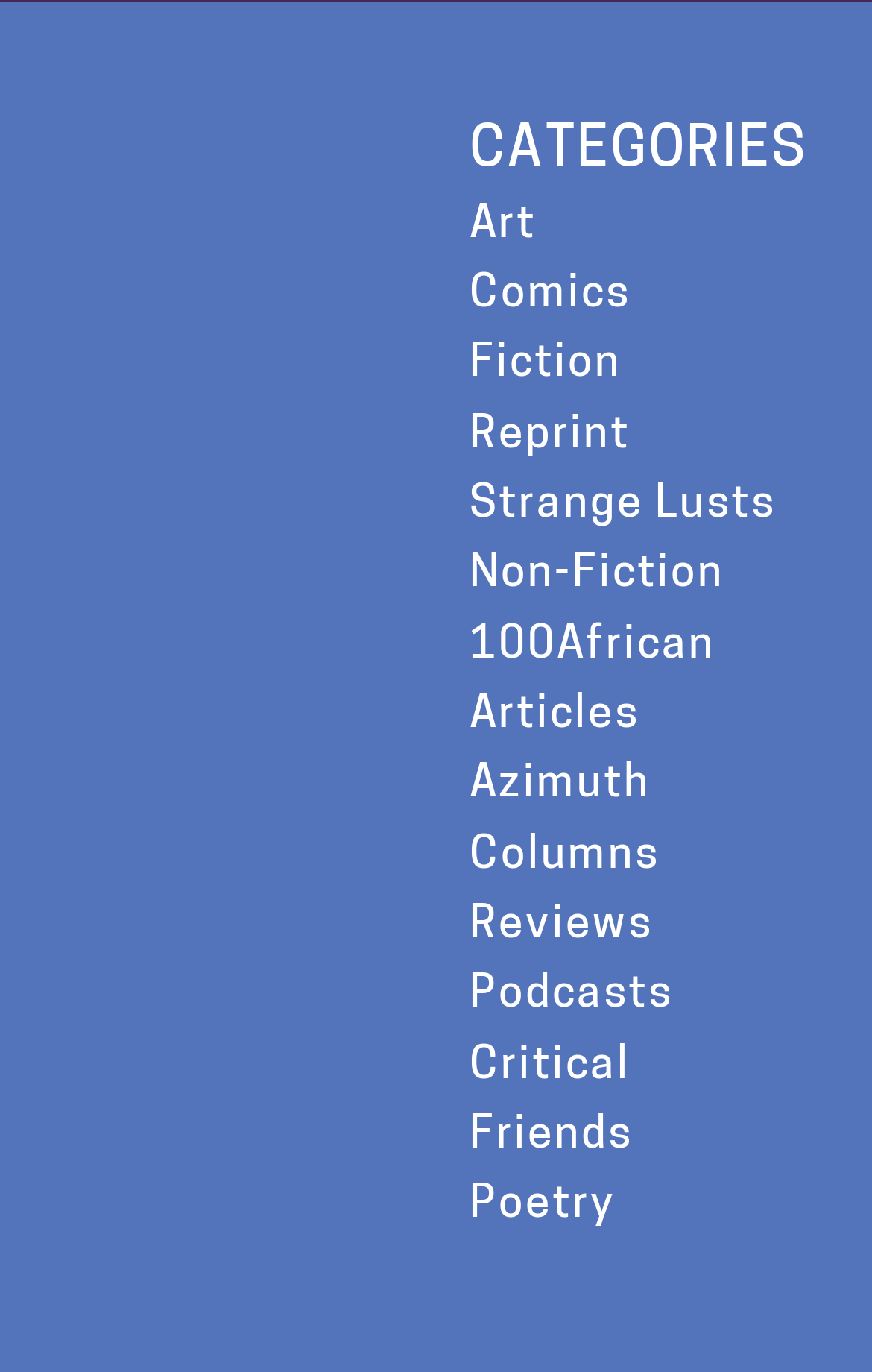Specify the bounding box coordinates of the area that needs to be clicked to achieve the following instruction: "Read news from the department".

None